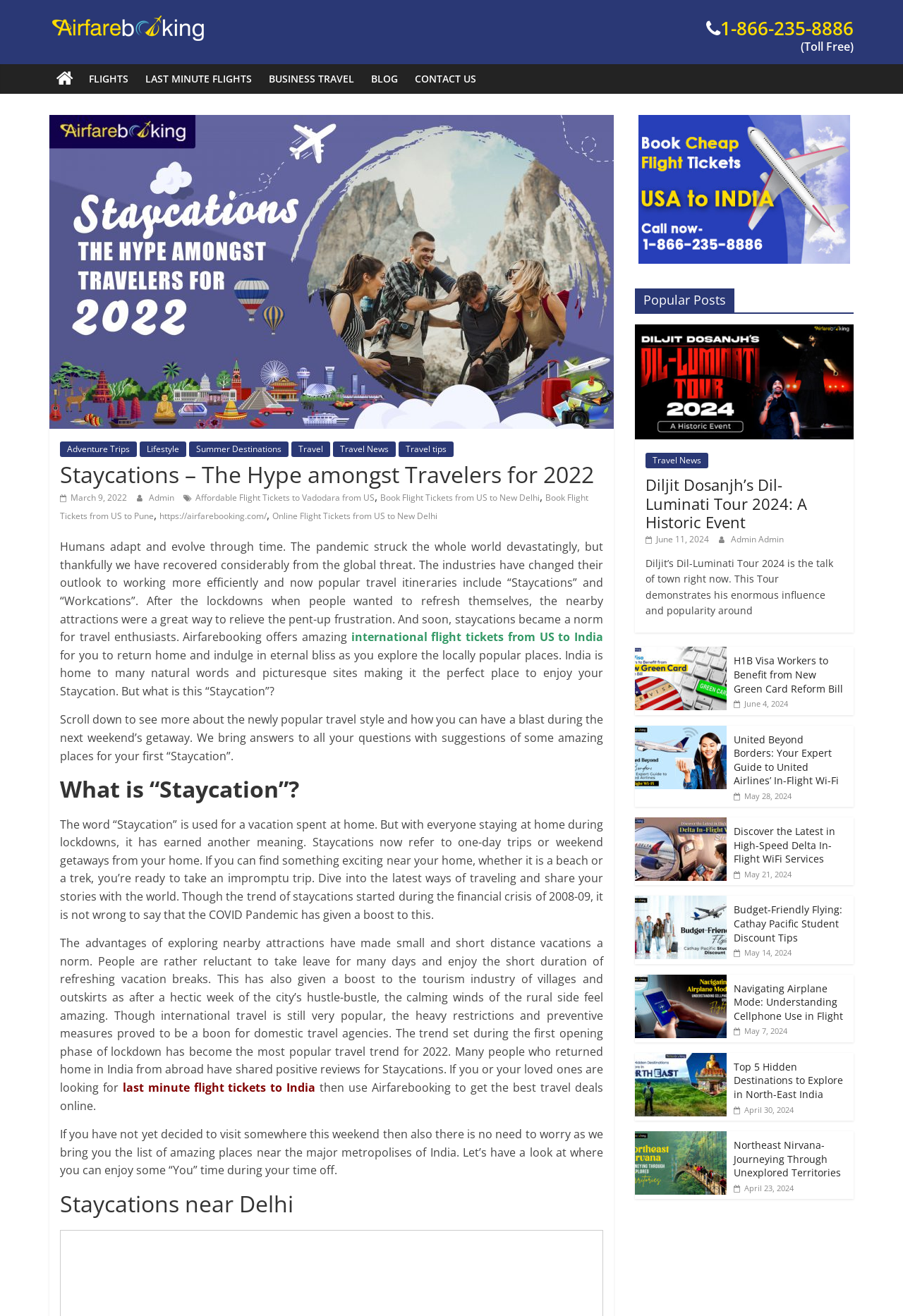With reference to the image, please provide a detailed answer to the following question: What type of travel is being promoted on this webpage?

The webpage focuses on promoting domestic travel, especially in India, and provides suggestions for staycations and weekend getaways to nearby attractions, indicating a shift towards domestic travel due to the pandemic.